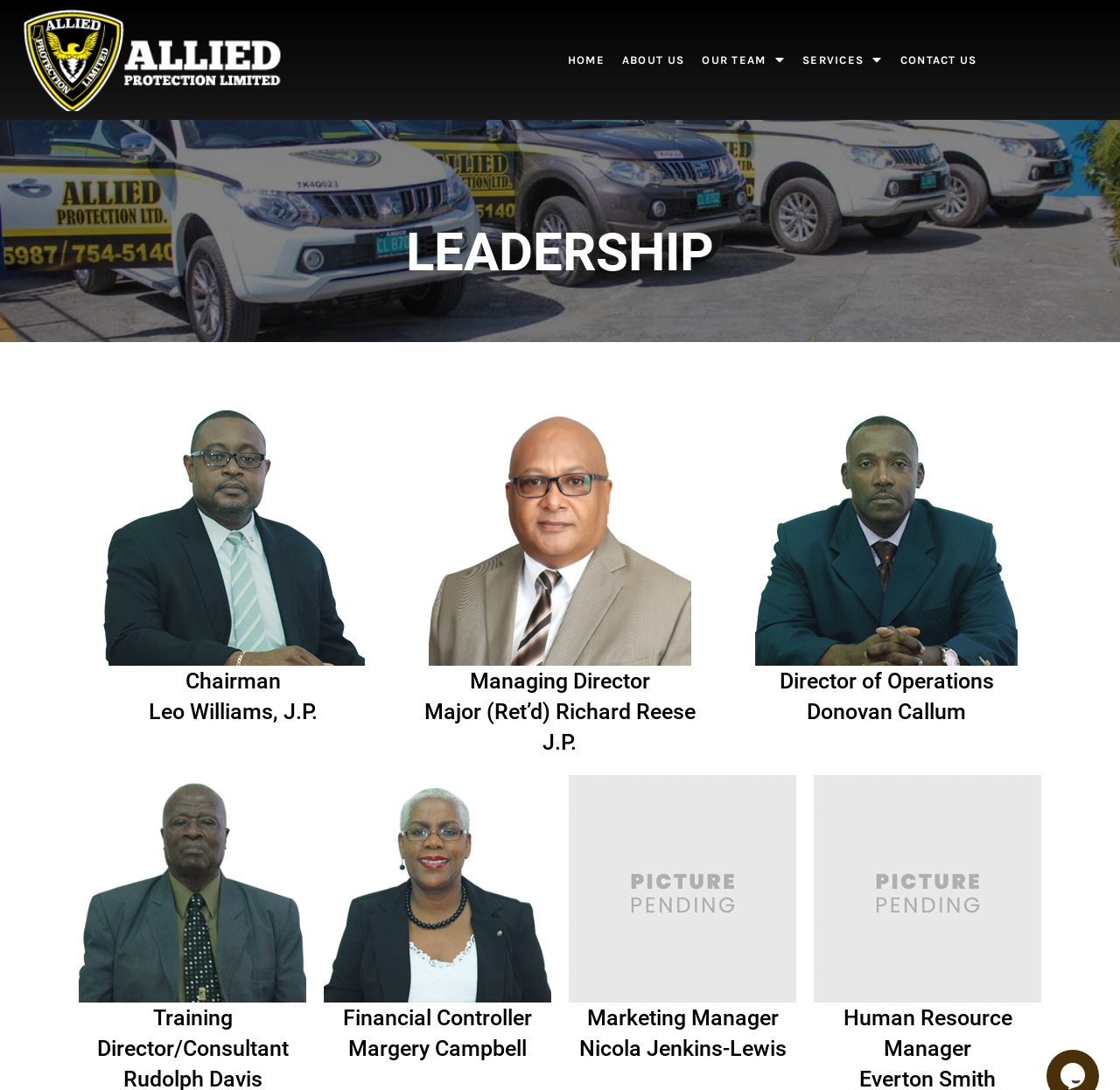Respond to the question below with a single word or phrase:
What is the position of Nicola Jenkins-Lewis?

Marketing Manager